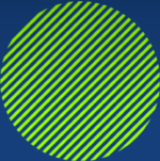Detail every significant feature and component of the image.

The image features a vibrant green-lined circle set against a deep blue background. The circular shape is filled with diagonal stripes of bright green, creating a dynamic and eye-catching effect. This playful design element adds a modern touch, making it visually appealing and likely intended to enhance the overall aesthetic of the content related to the Hilton Head vs. Myrtle Beach travel guide. The image encapsulates a sense of fun and adventure, aligning with themes of exploration and travel.